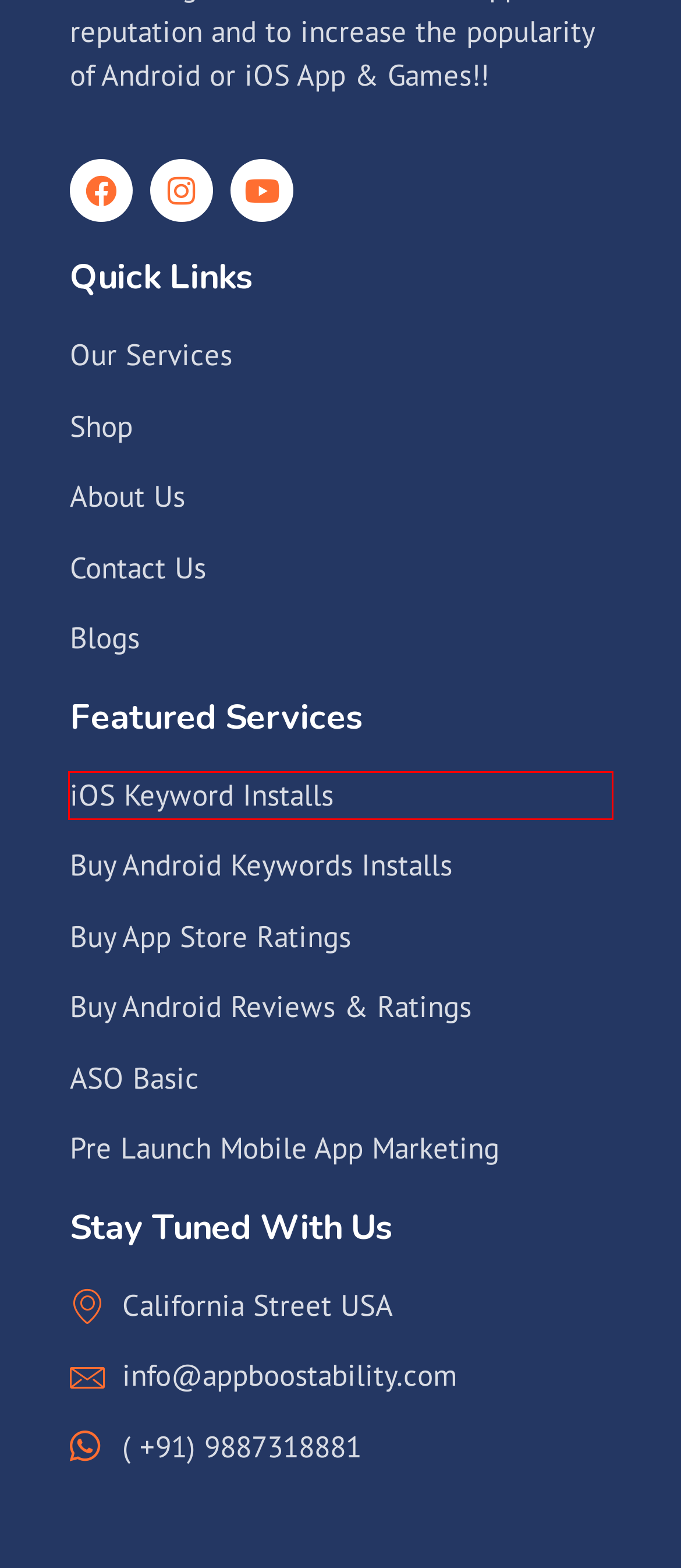You are provided a screenshot of a webpage featuring a red bounding box around a UI element. Choose the webpage description that most accurately represents the new webpage after clicking the element within the red bounding box. Here are the candidates:
A. Android App Keywords | Buy Android Keywords Installs|
B. App Store optimization - appboostability
C. Pre Launch mobile App Marketing | App Launch marketing
D. Home - appboostability
E. Contact Us - appboostability
F. Buy Android reviews | Buy Google play Store reviews| Customize plan|
G. iOS Keyword Installs | Buy ios installs | iOS Review & Ratings
H. Apple iOS 17: New changes, Release Date, Price And Features - appboostability

G